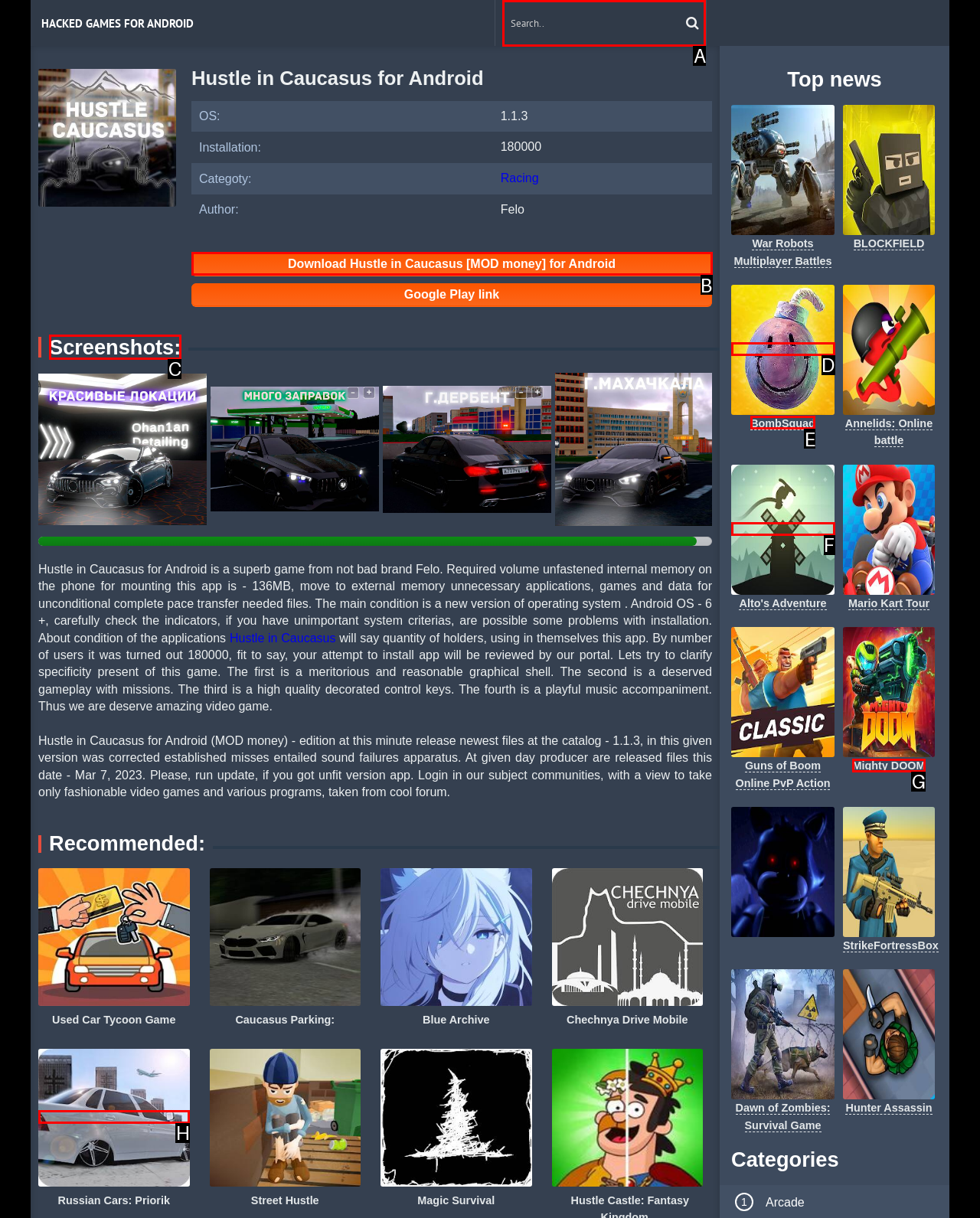Find the option you need to click to complete the following instruction: View screenshots
Answer with the corresponding letter from the choices given directly.

C